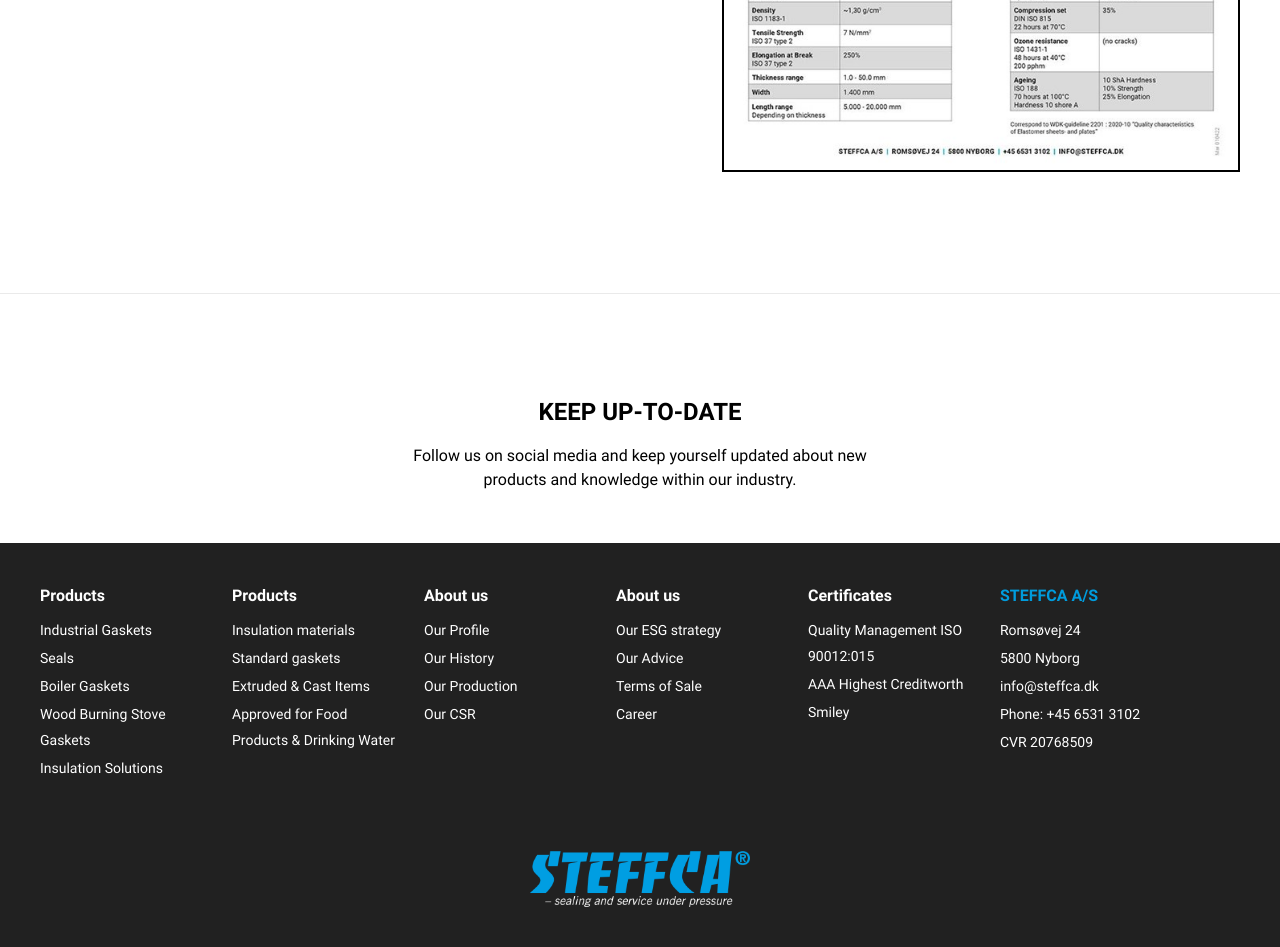Kindly provide the bounding box coordinates of the section you need to click on to fulfill the given instruction: "View Industrial Gaskets".

[0.031, 0.655, 0.119, 0.675]